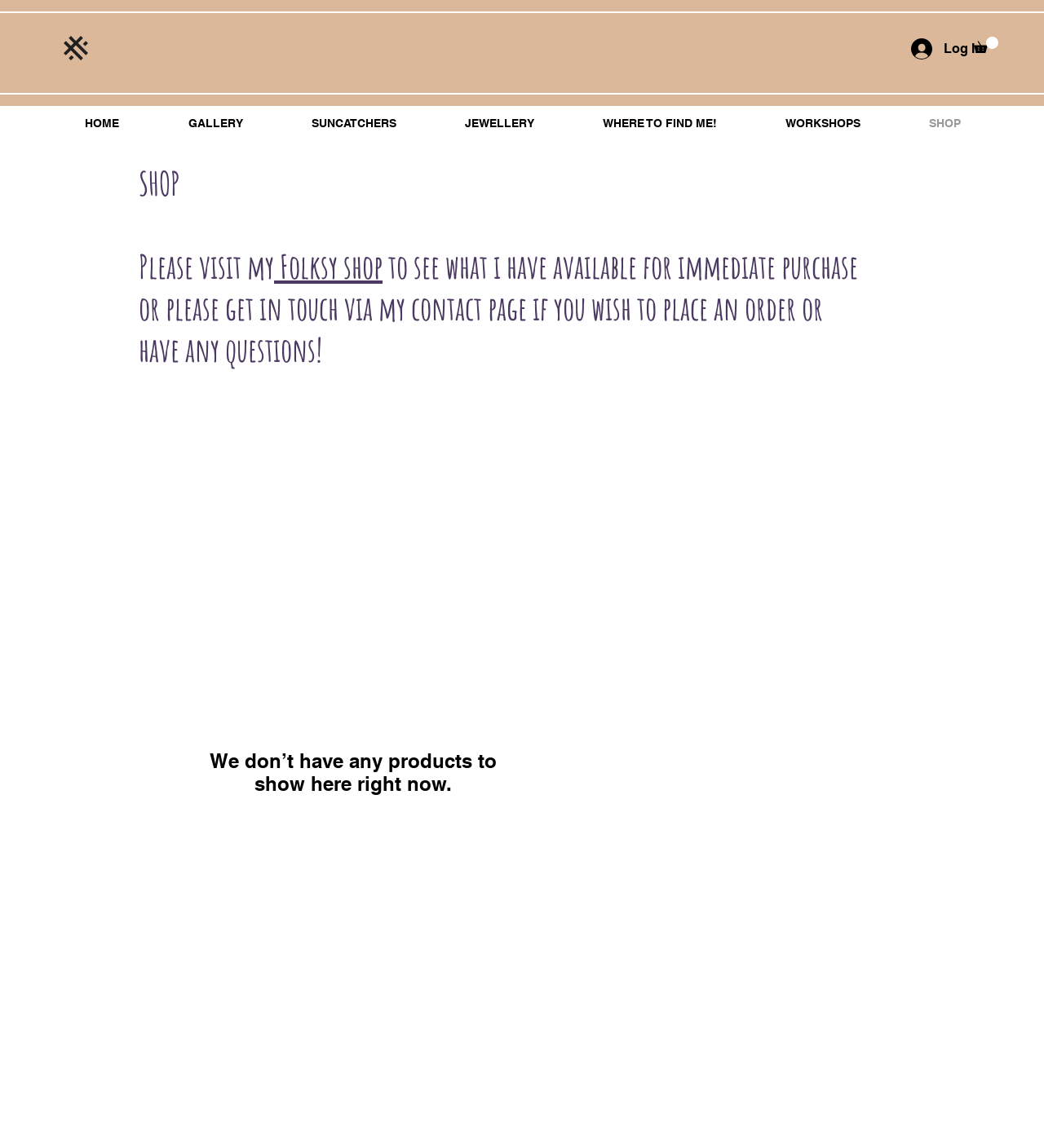Present a detailed account of what is displayed on the webpage.

The webpage is a shop page with a focus on showcasing products. At the top left, there is a small link, and at the top right, there is a button with an image inside, accompanied by another button labeled "Log In" with a small image. 

Below the top section, there is a main content area that occupies most of the page. Within this area, there are three headings: "SHOP", a blank heading, and a longer heading that explains the purpose of the page, which mentions visiting a Folksy shop or getting in touch via a contact page. The third heading contains a link to the Folksy shop.

Underneath the headings, there is a region labeled "Product Gallery" that takes up about half of the main content area. Within this region, there is a header and a heading that states "We don’t have any products to show here right now."

At the top of the page, there is a navigation menu labeled "Site" that spans the width of the page. The menu contains seven links: "HOME", "GALLERY", "SUNCATCHERS", "JEWELLERY", "WHERE TO FIND ME!", "WORKSHOPS", and "SHOP".